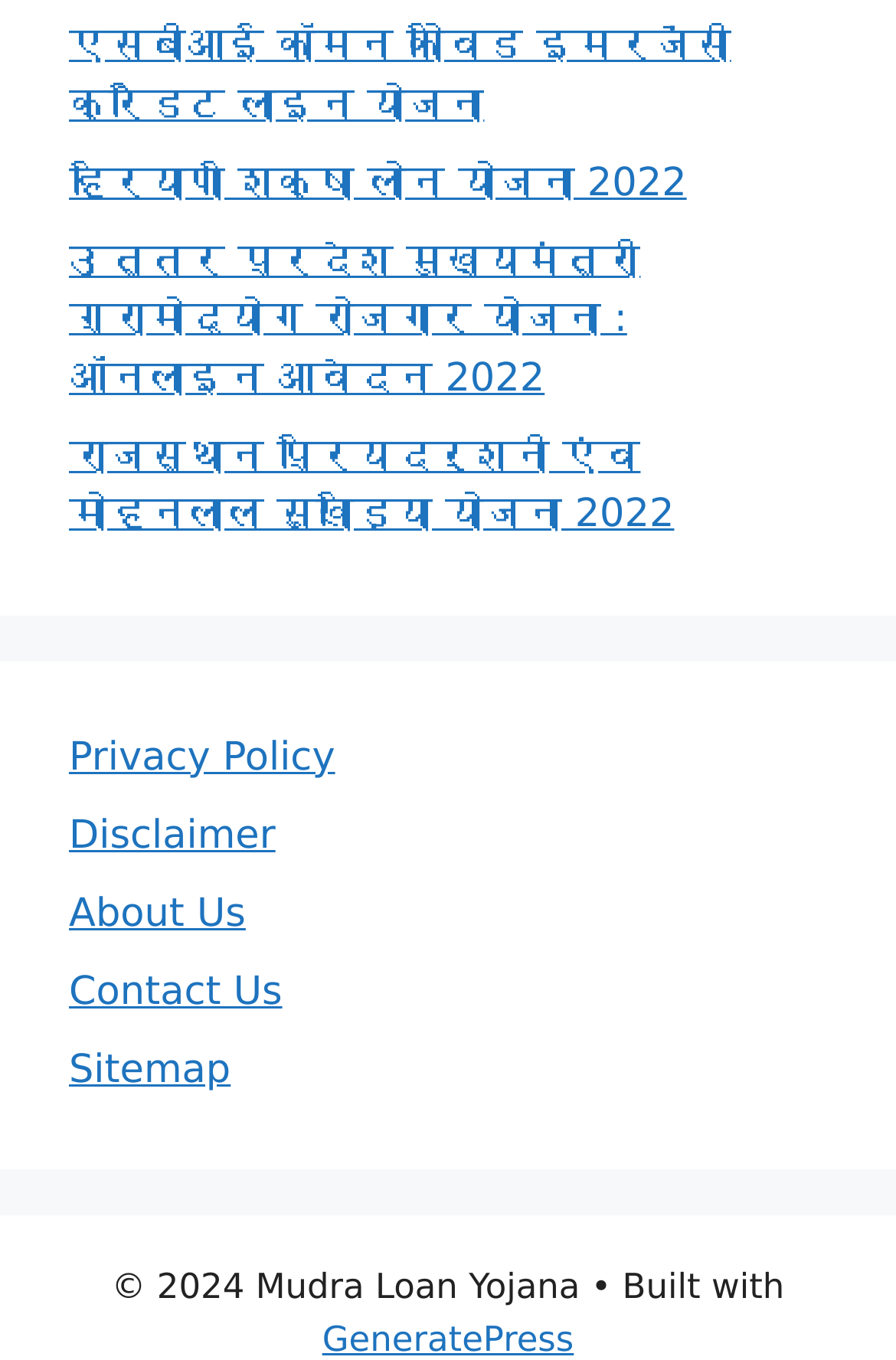Given the element description: "TOP", predict the bounding box coordinates of this UI element. The coordinates must be four float numbers between 0 and 1, given as [left, top, right, bottom].

None